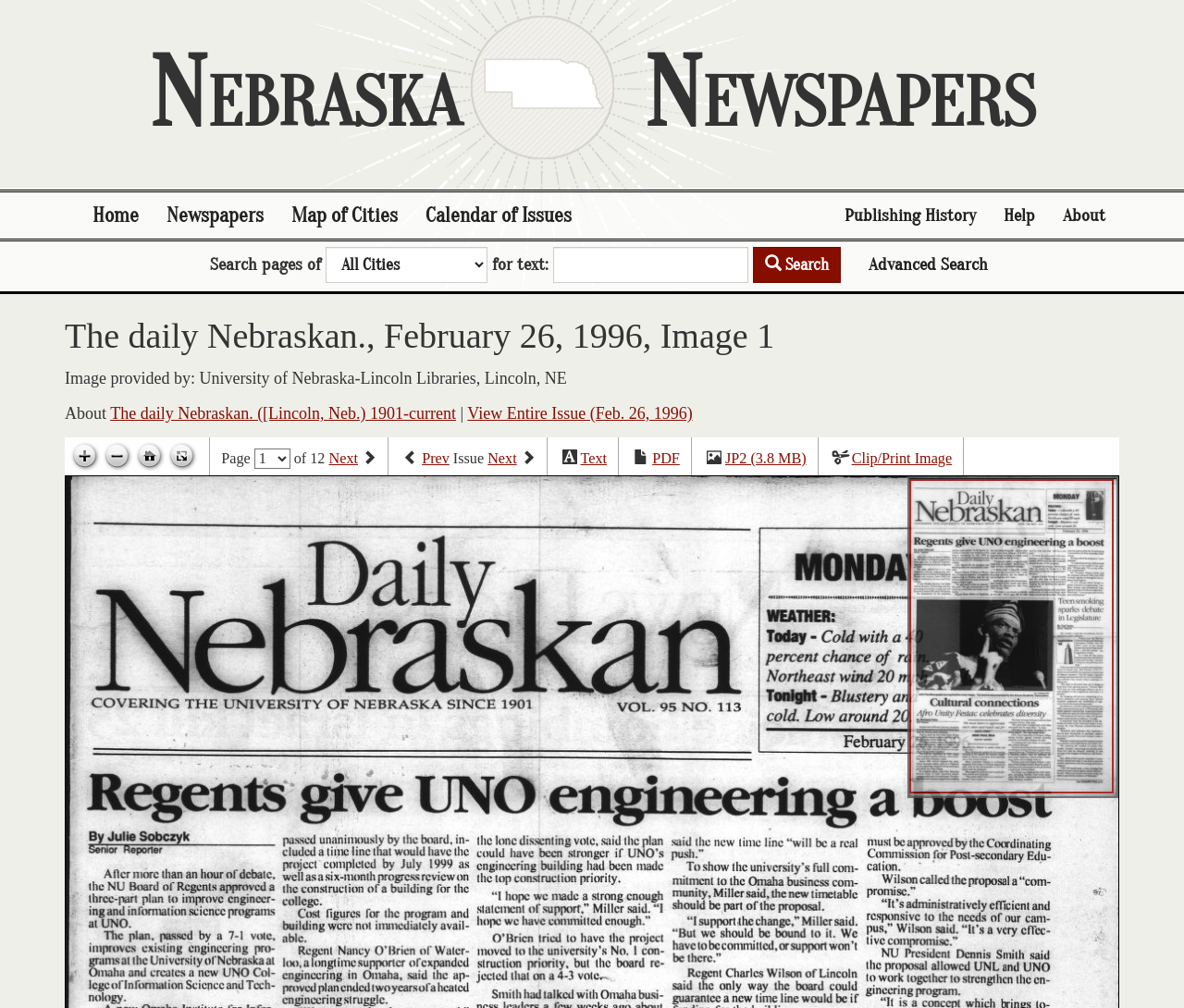Answer succinctly with a single word or phrase:
What is the function of the 'Zoom in' button?

To enlarge the image